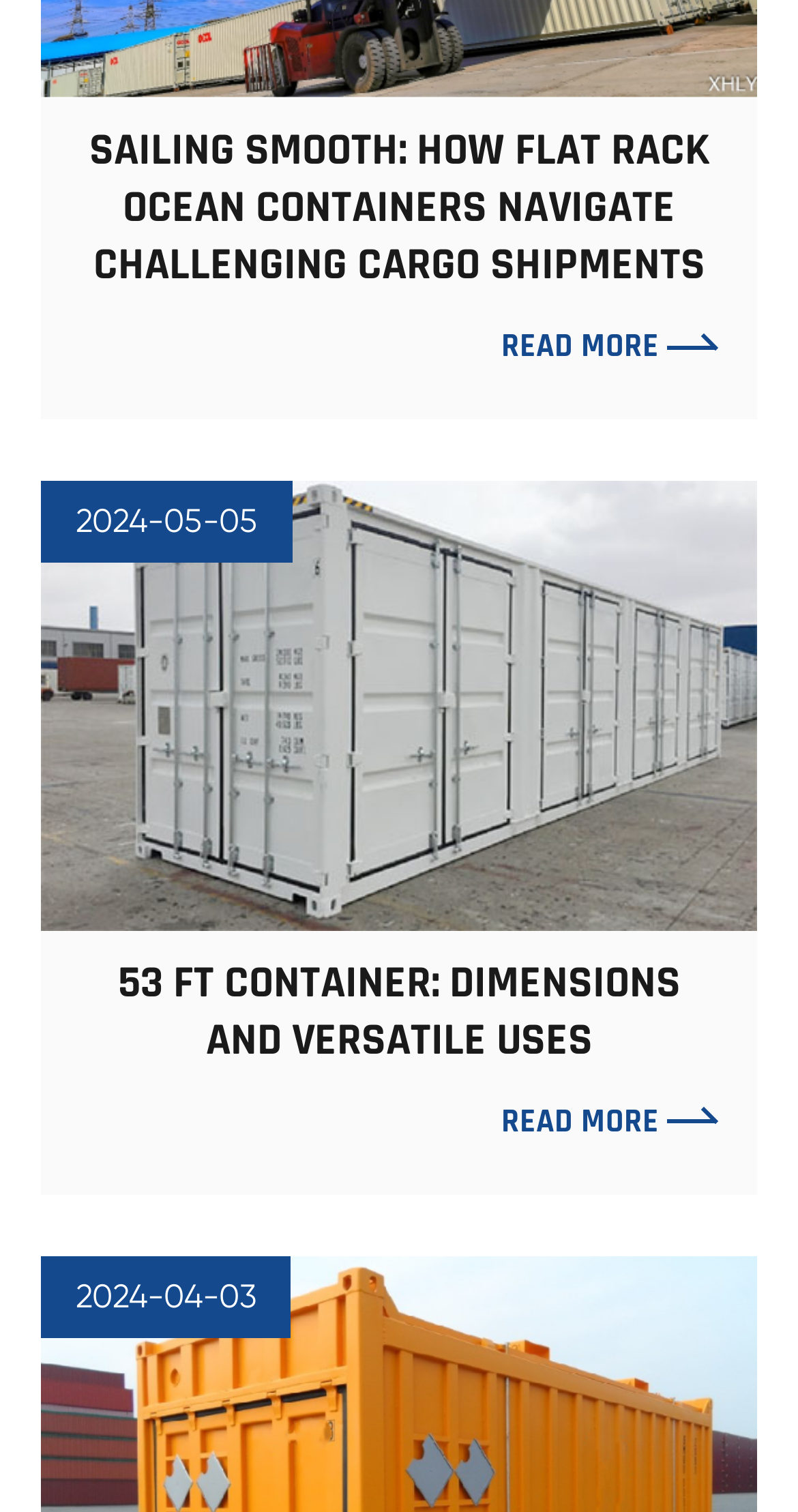Answer the following inquiry with a single word or phrase:
How many links are there in the webpage?

4